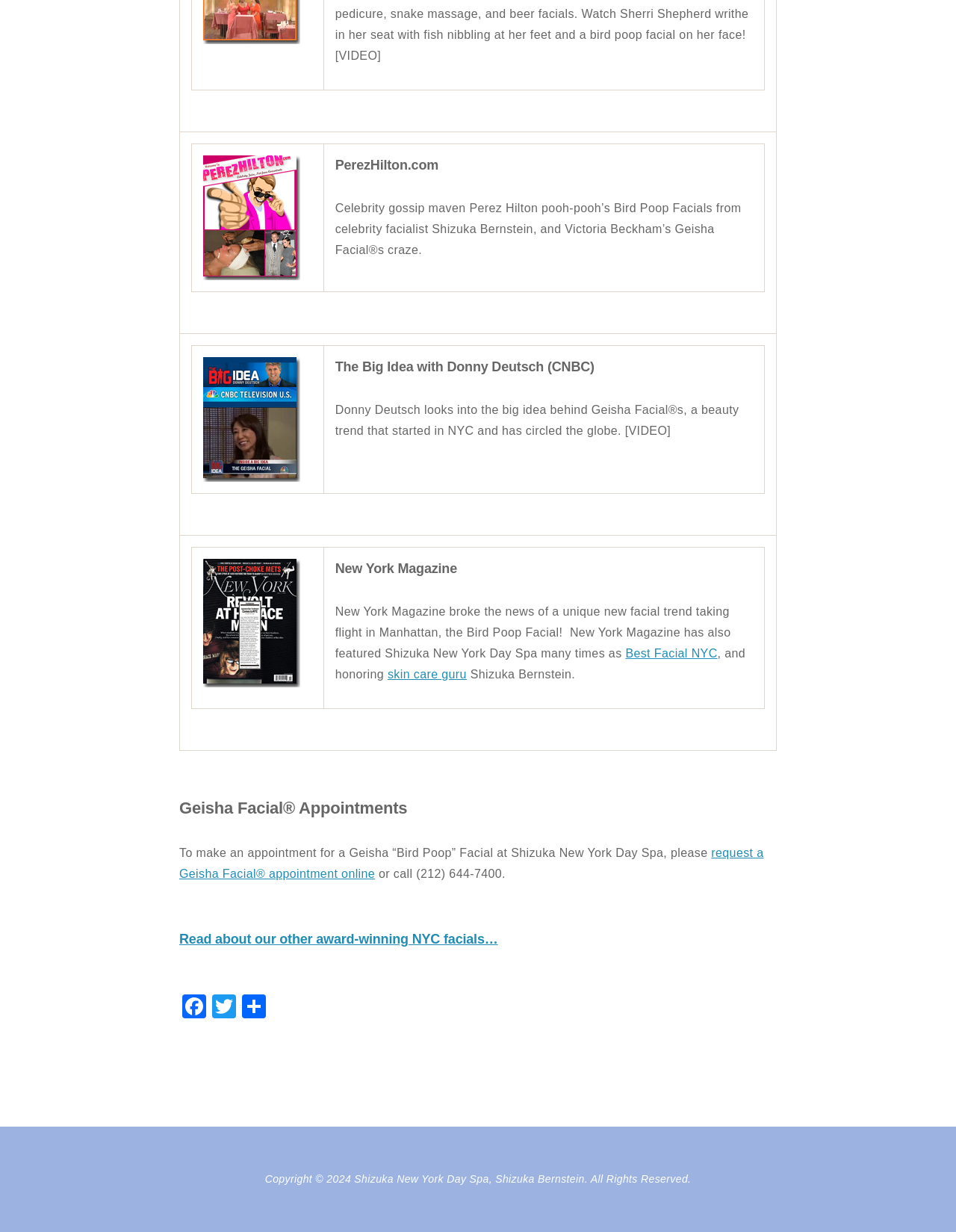What is the name of the facial trend reported by Perez Hilton?
Based on the image, provide your answer in one word or phrase.

Bird Poop Facials